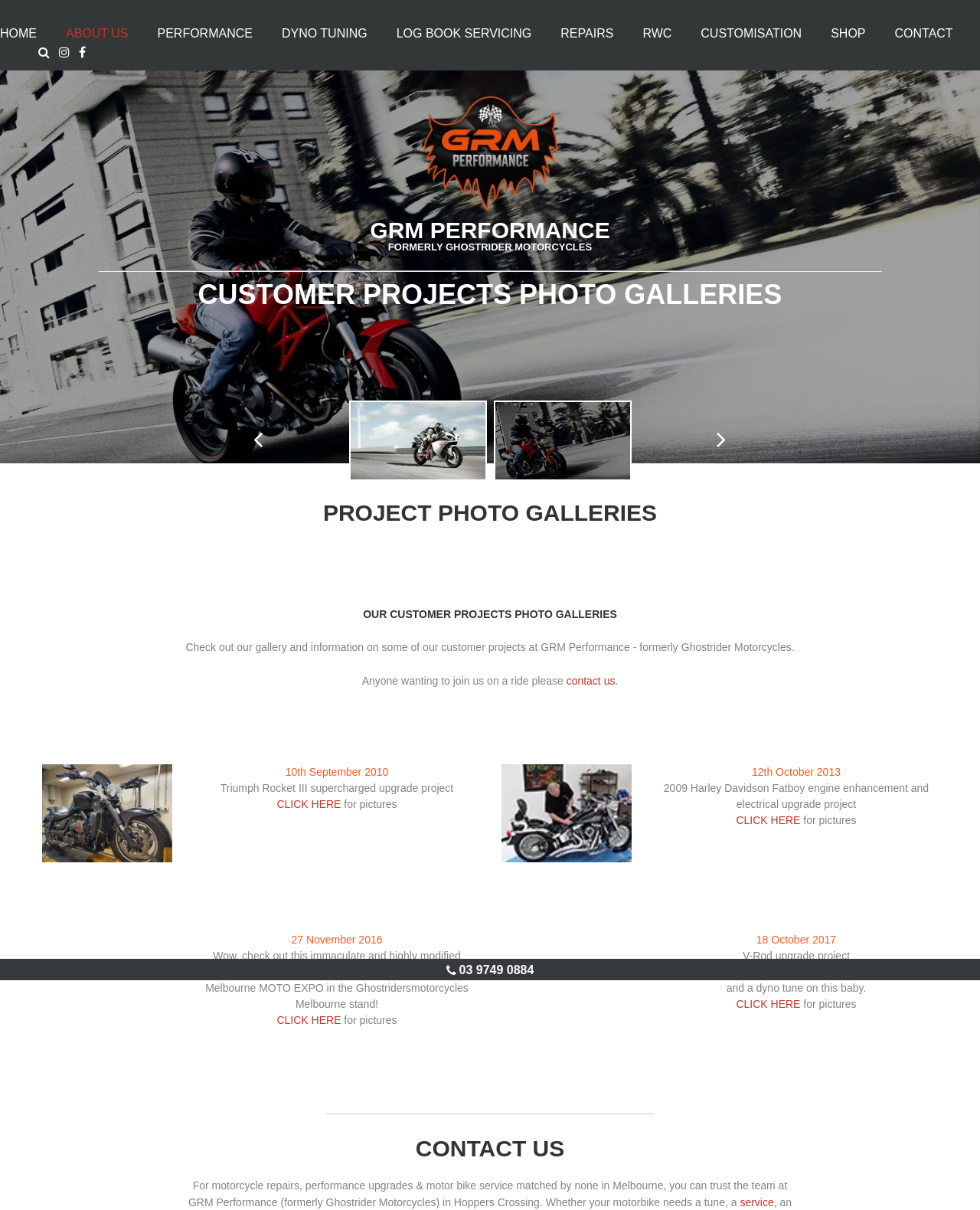Please identify the bounding box coordinates of the element's region that needs to be clicked to fulfill the following instruction: "Contact us". The bounding box coordinates should consist of four float numbers between 0 and 1, i.e., [left, top, right, bottom].

[0.578, 0.558, 0.628, 0.568]